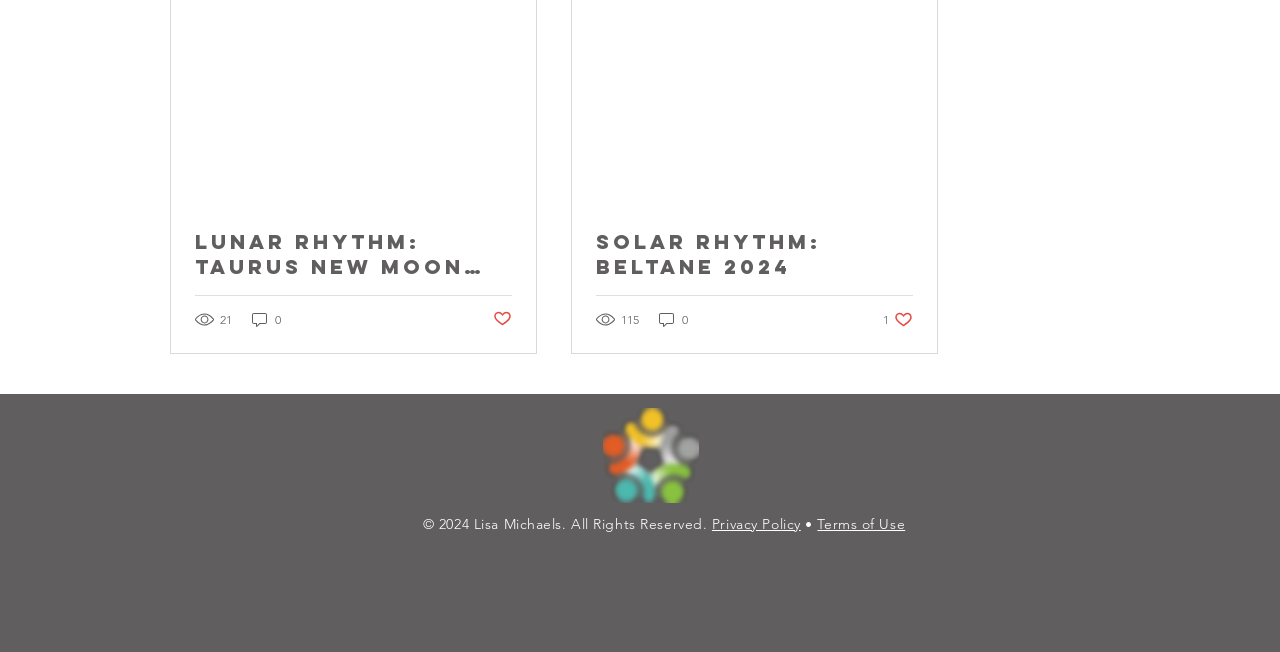Answer the question below with a single word or a brief phrase: 
What is the title of the first post?

Lunar Rhythm: Taurus New Moon 2024